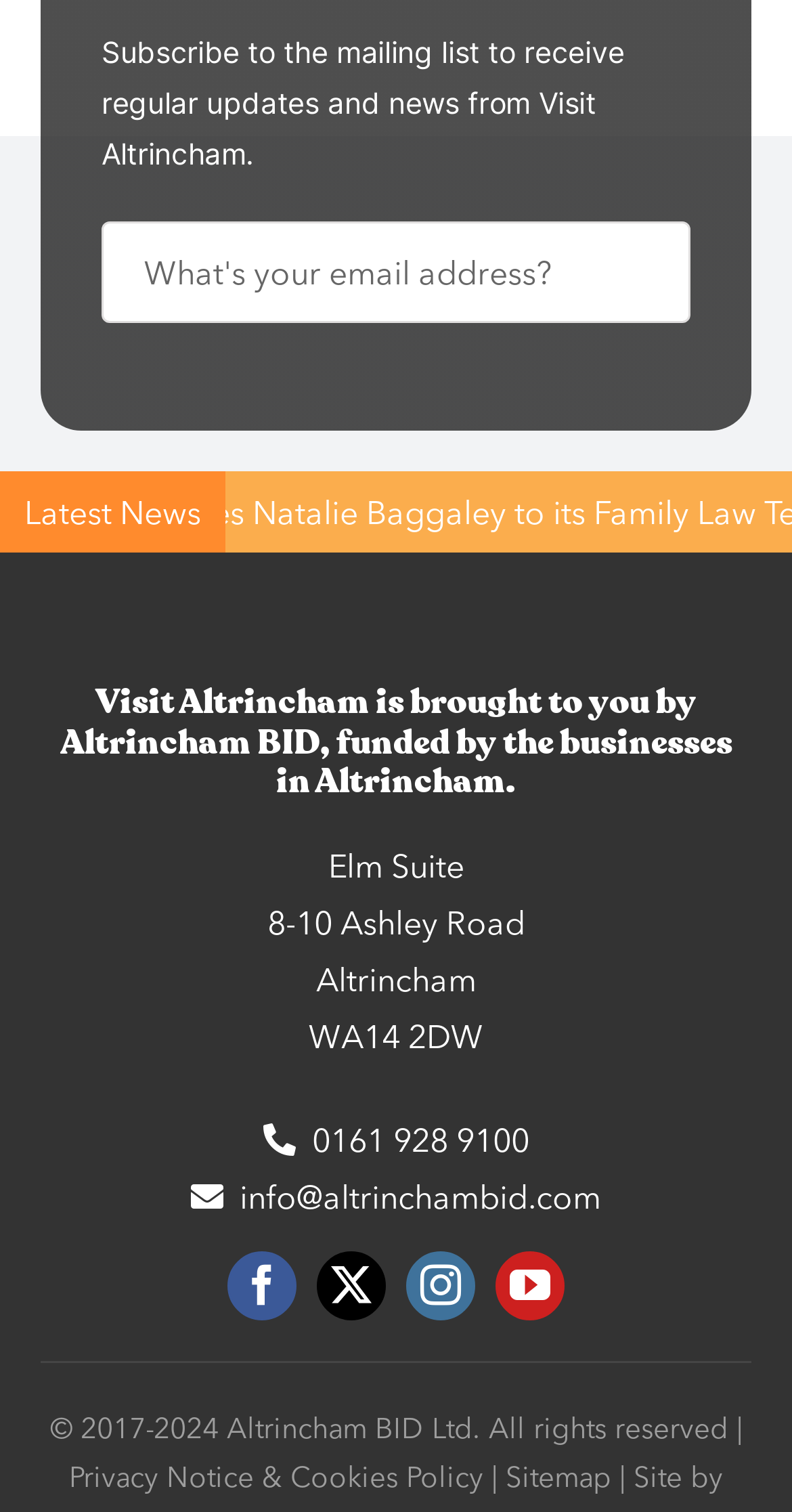What is the copyright year range of Altrincham BID Ltd?
Deliver a detailed and extensive answer to the question.

The copyright year range of Altrincham BID Ltd can be found in the static text element which provides the copyright information as '© 2017-2024 Altrincham BID Ltd. All rights reserved'.